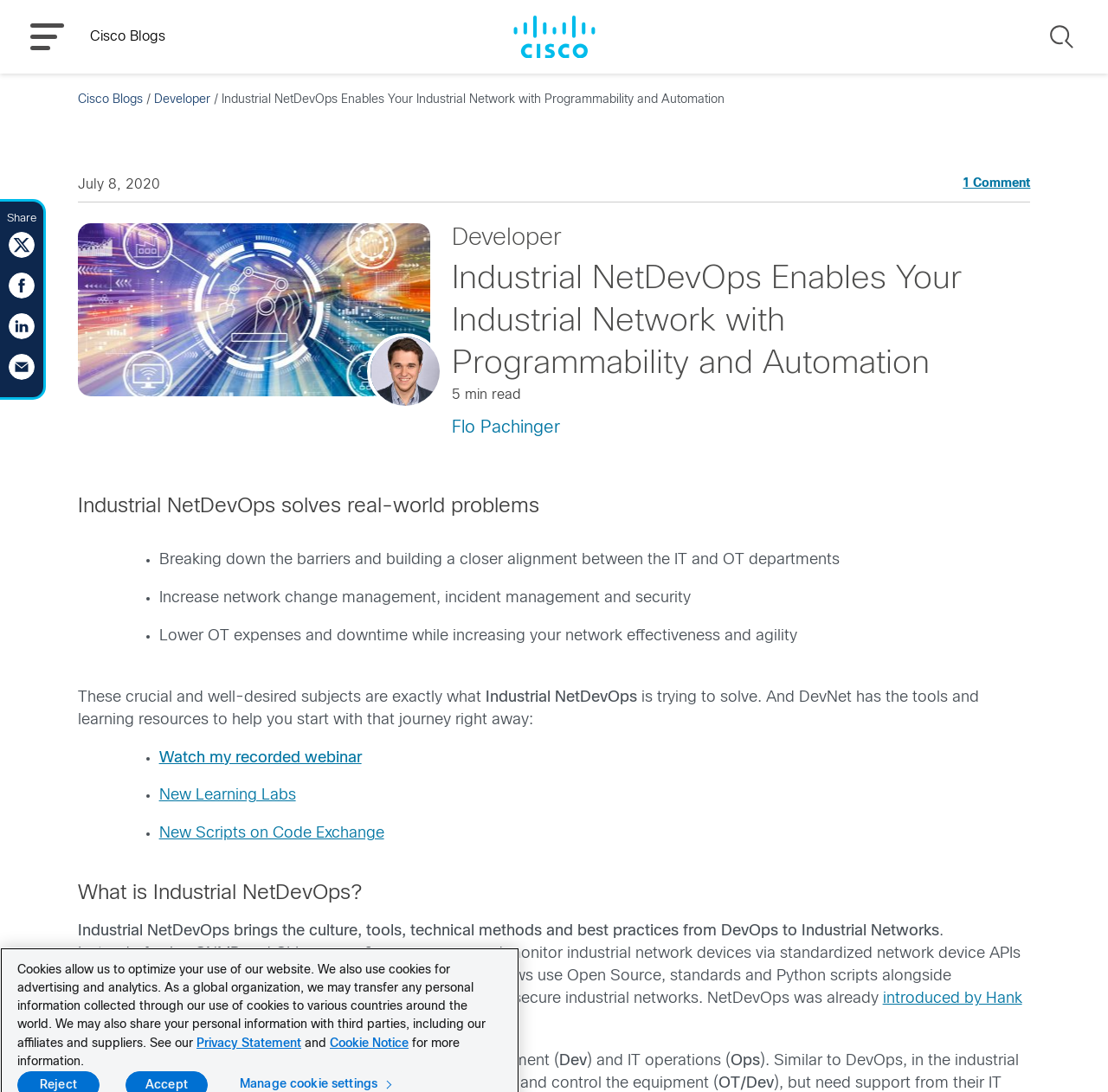Indicate the bounding box coordinates of the element that needs to be clicked to satisfy the following instruction: "Read the blog post 'Industrial NetDevOps Enables Your Industrial Network with Programmability and Automation'". The coordinates should be four float numbers between 0 and 1, i.e., [left, top, right, bottom].

[0.2, 0.086, 0.654, 0.097]